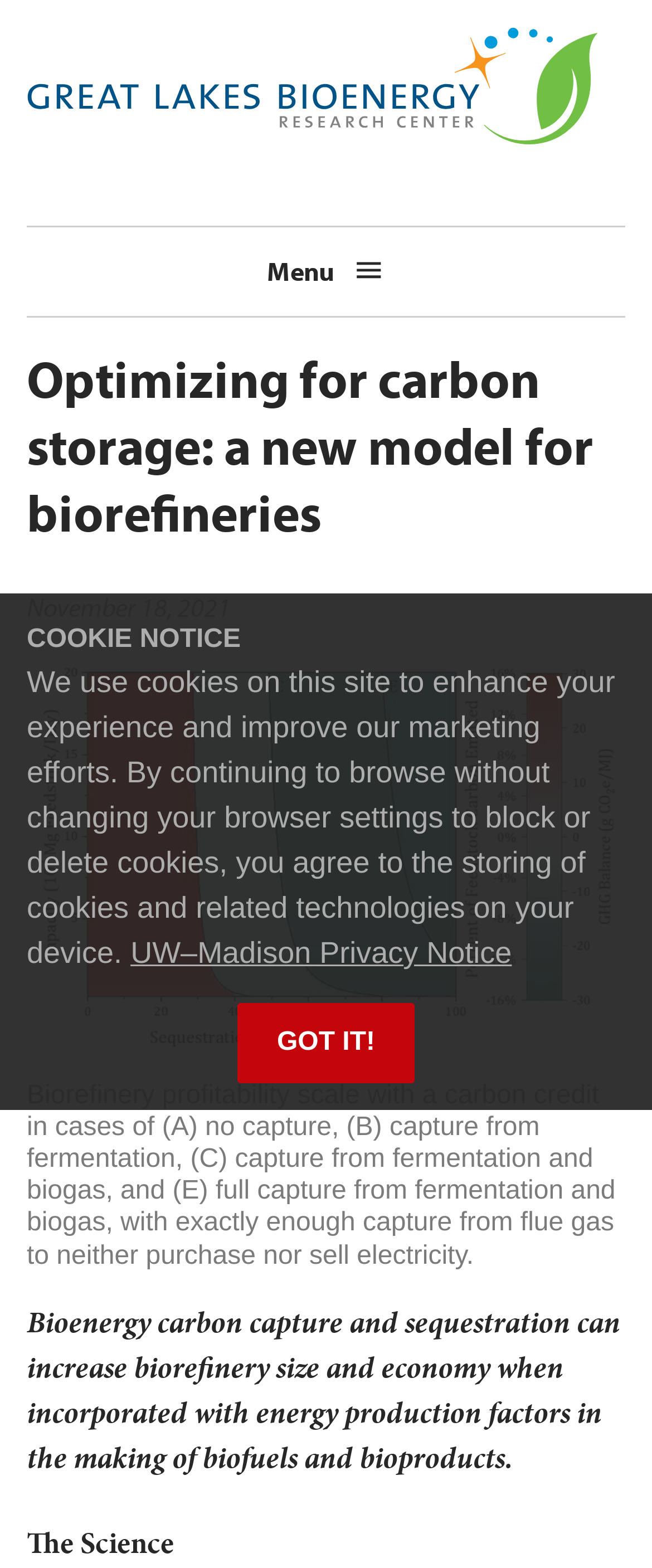What is the main section of the webpage?
Please look at the screenshot and answer using one word or phrase.

The Science